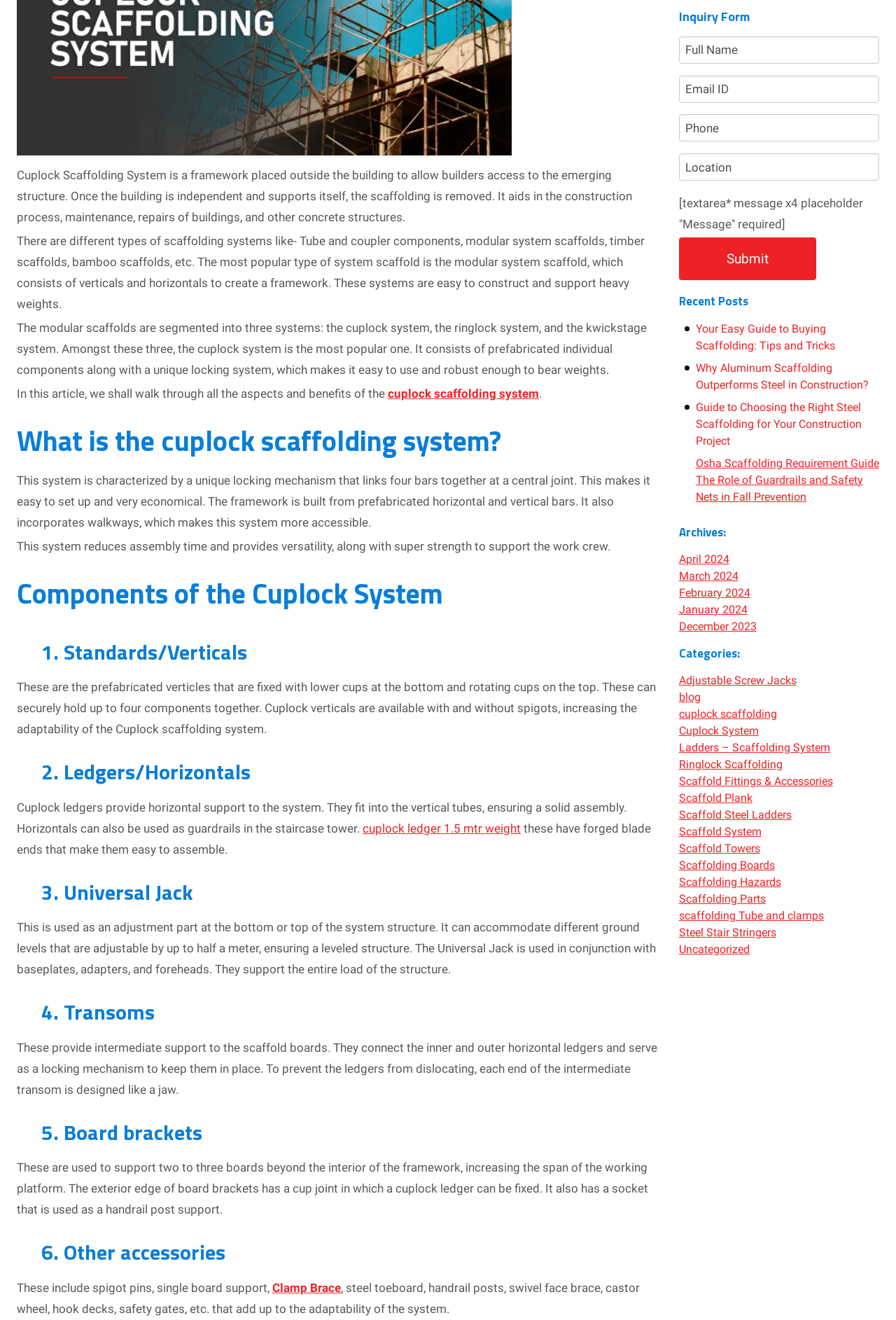Identify the bounding box for the described UI element. Provide the coordinates in (top-left x, top-left y, bottom-right x, bottom-right y) format with values ranging from 0 to 1: News & Updates

None